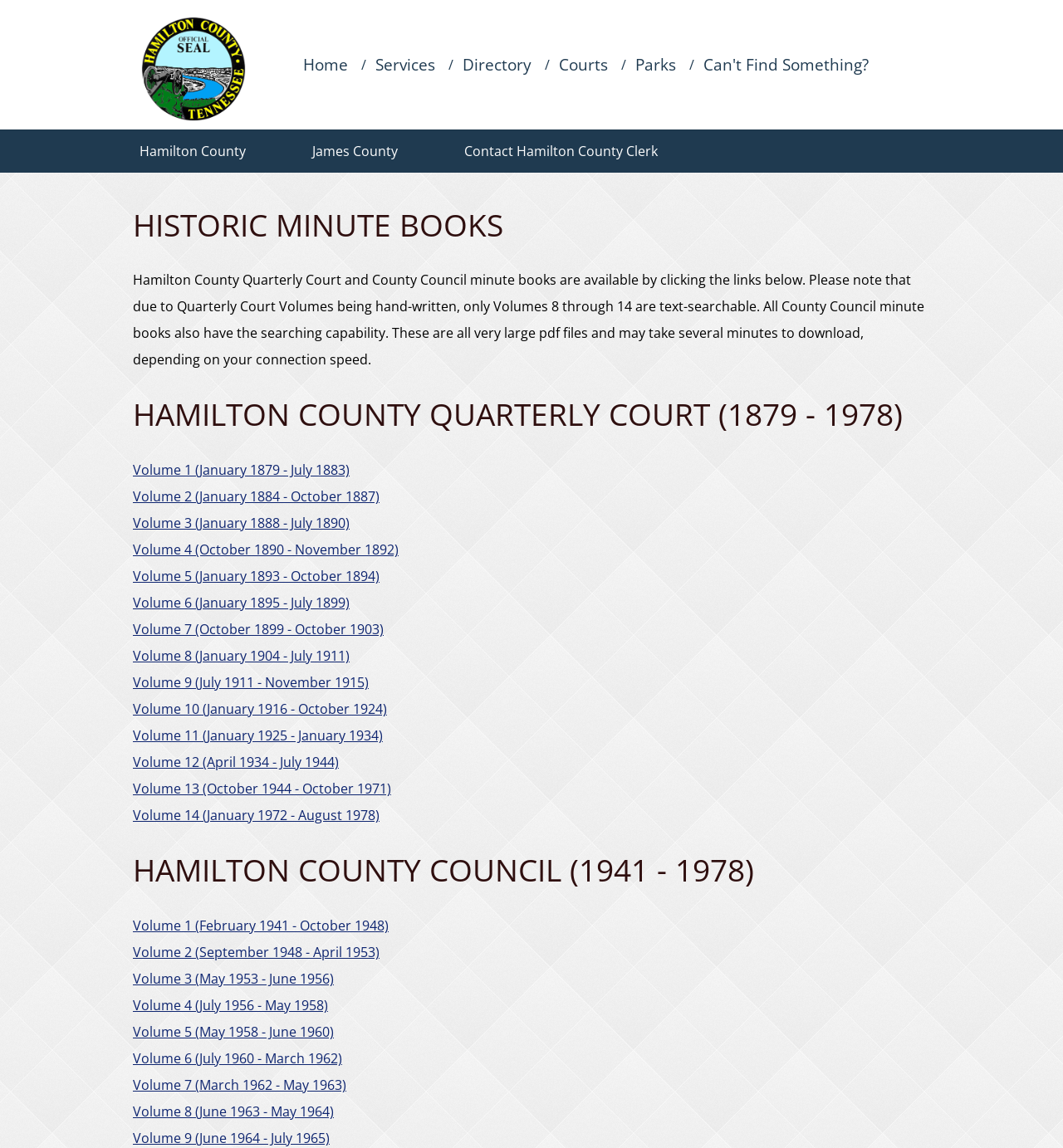Please specify the bounding box coordinates for the clickable region that will help you carry out the instruction: "Explore Parks".

[0.598, 0.048, 0.636, 0.065]